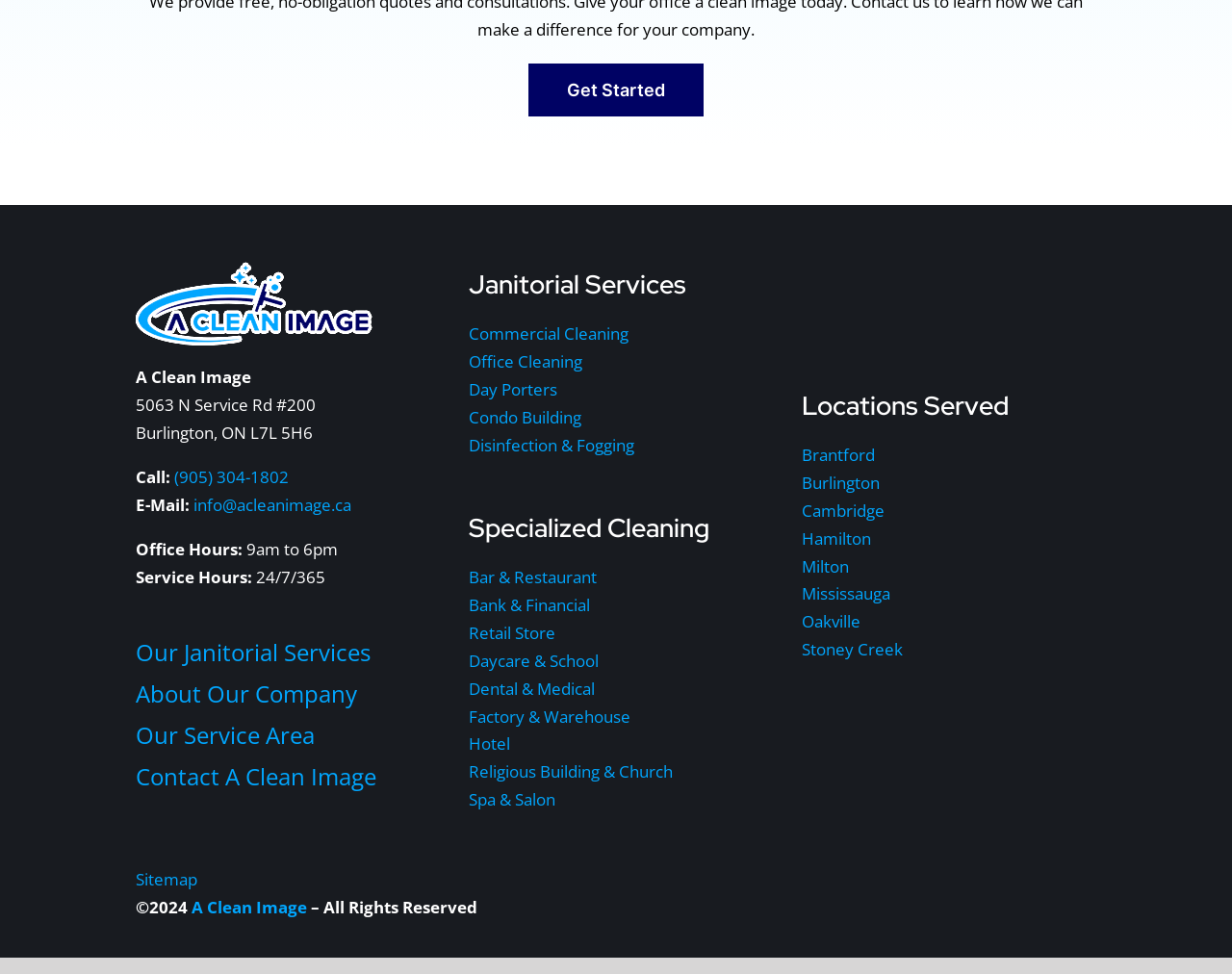Determine the bounding box coordinates for the HTML element described here: "Brantford".

[0.651, 0.456, 0.71, 0.478]